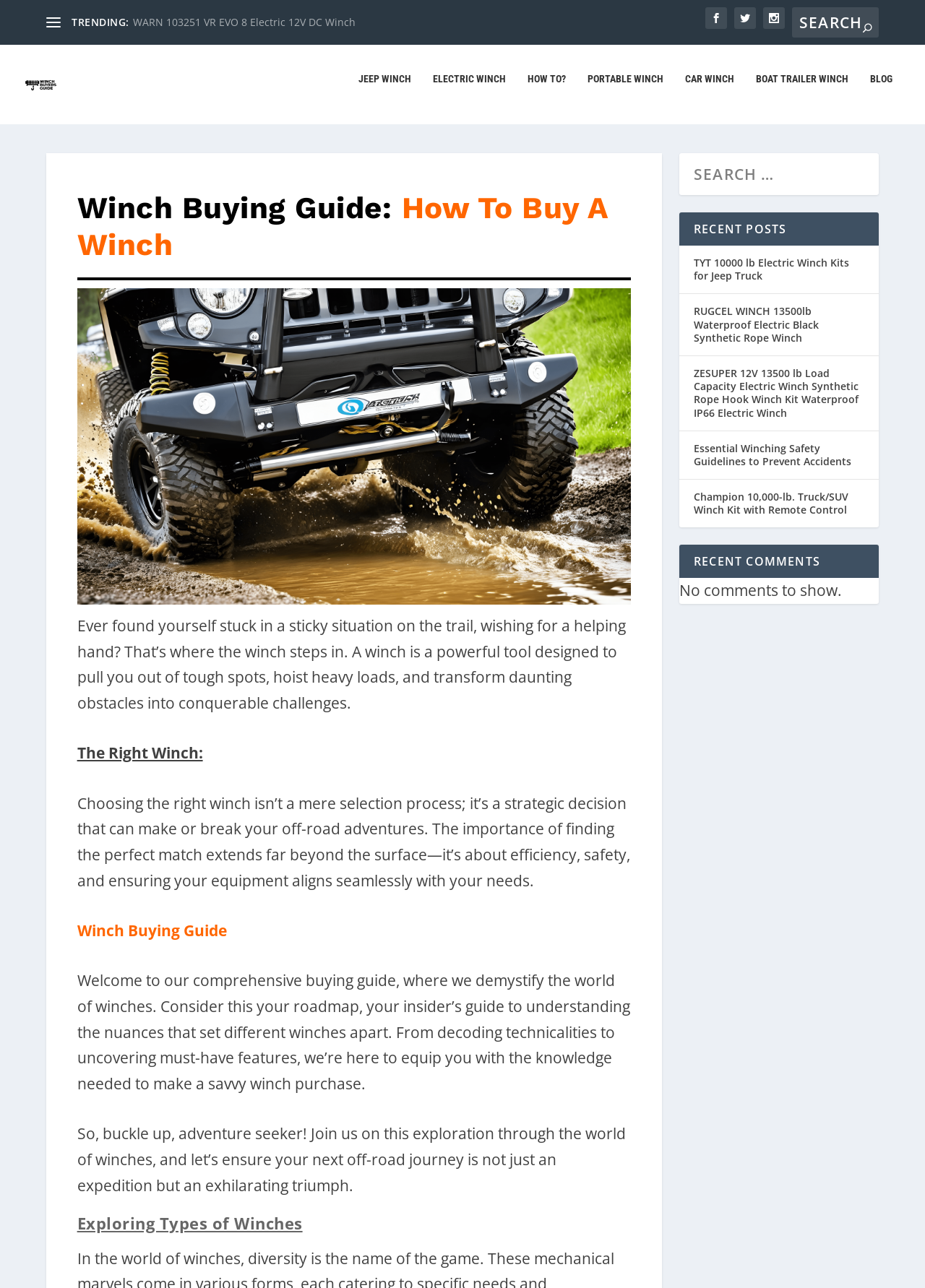Are there any recent comments on this webpage?
From the image, provide a succinct answer in one word or a short phrase.

No